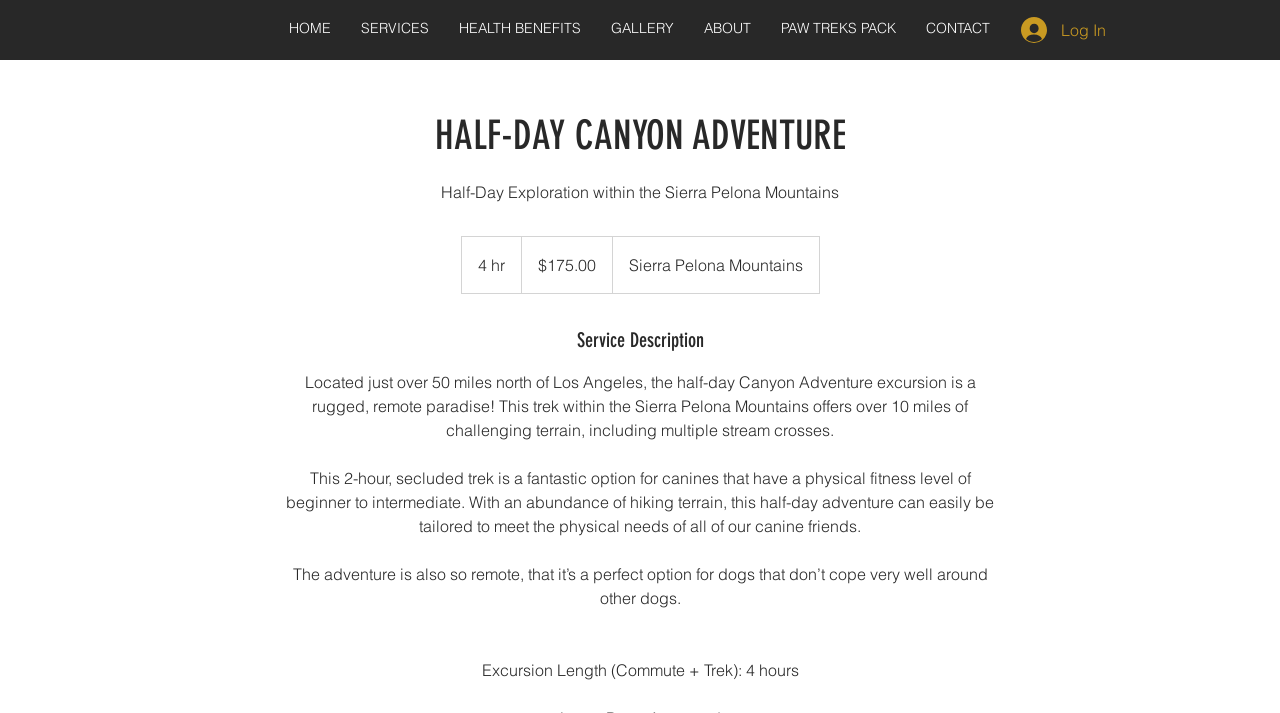From the element description: "GALLERY", extract the bounding box coordinates of the UI element. The coordinates should be expressed as four float numbers between 0 and 1, in the order [left, top, right, bottom].

[0.466, 0.02, 0.538, 0.06]